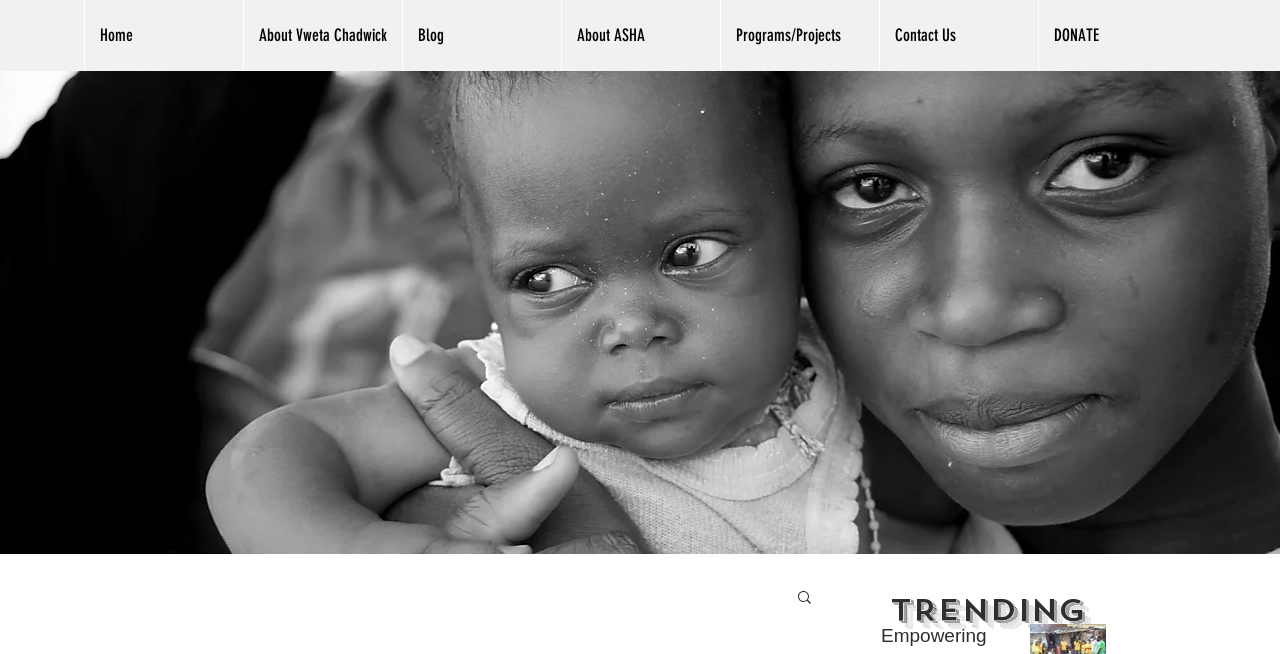Identify the bounding box coordinates of the element that should be clicked to fulfill this task: "view trending topics". The coordinates should be provided as four float numbers between 0 and 1, i.e., [left, top, right, bottom].

[0.695, 0.902, 0.867, 0.965]